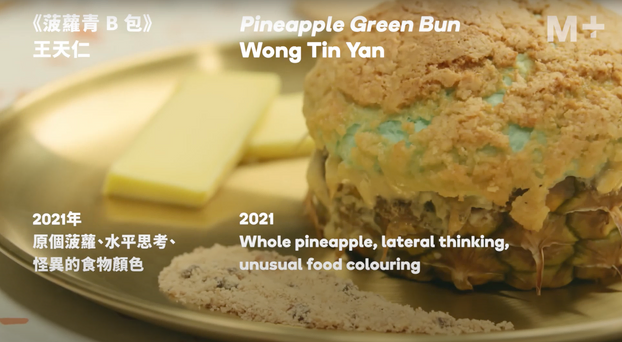Describe in detail everything you see in the image.

The image showcases an artistic culinary creation titled "Pineapple Green Bun," crafted by Wong Tin Yan. The dish features a vibrant green bun resembling a pineapple, artfully presented on a round gold plate. Surrounding the bun are rectangular slices of butter, adding a rich contrast to the composition. The base of the bun appears slightly crumbly, hinting at a textured, layered filling that likely combines sweet and savory elements.

Text overlays provide insight into the dish's inspiration and context, noting its creation in 2021 and alluding to a theme of lateral thinking and unusual food coloring, with phrases like "whole pineapple" highlighting the innovative approach. This dish not only explores unique flavor combinations but also challenges traditional presentations in modern cuisine, merging visual art with culinary delight.